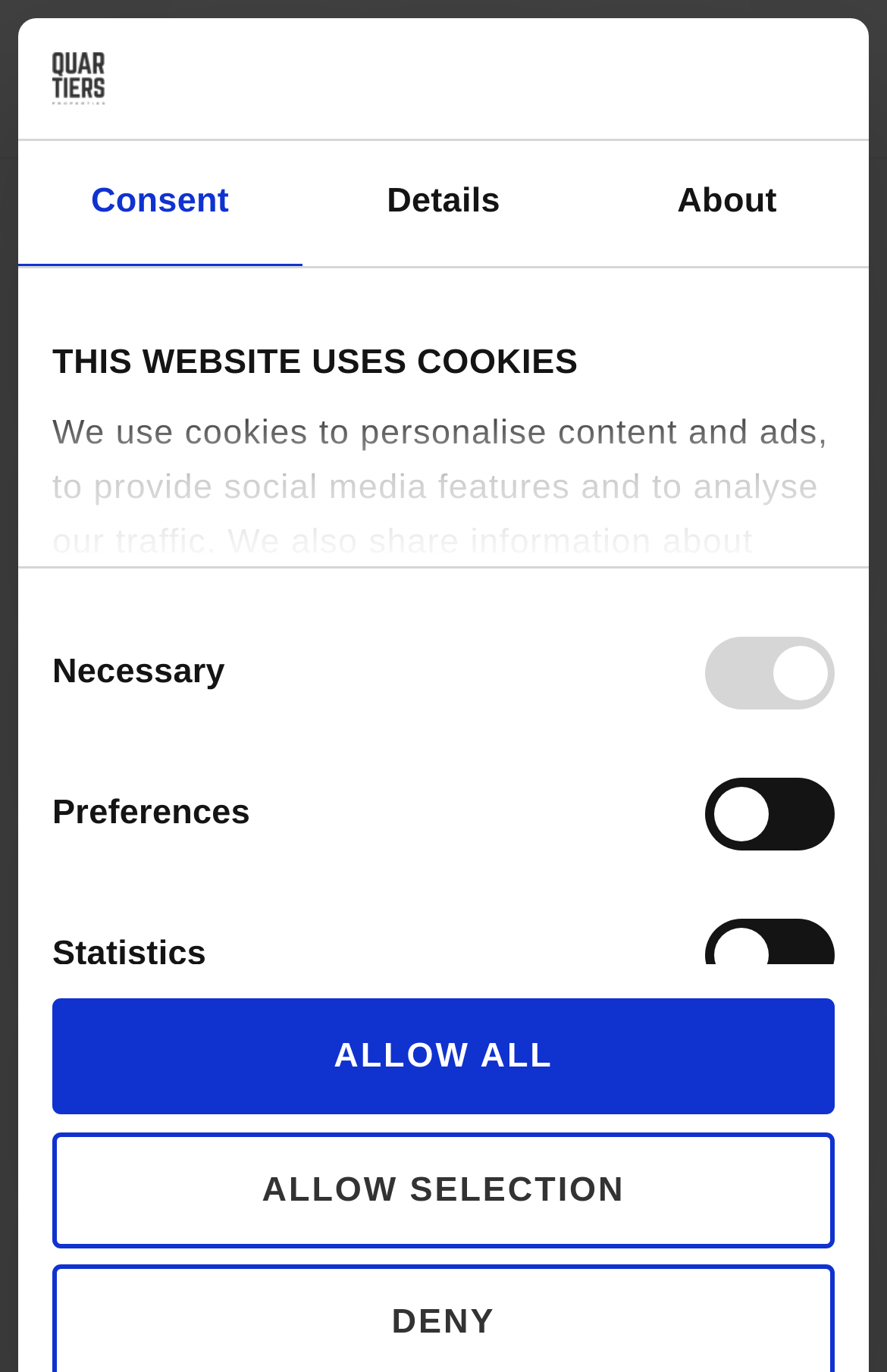Can you find the bounding box coordinates of the area I should click to execute the following instruction: "Click the Menu link"?

[0.847, 0.012, 0.95, 0.077]